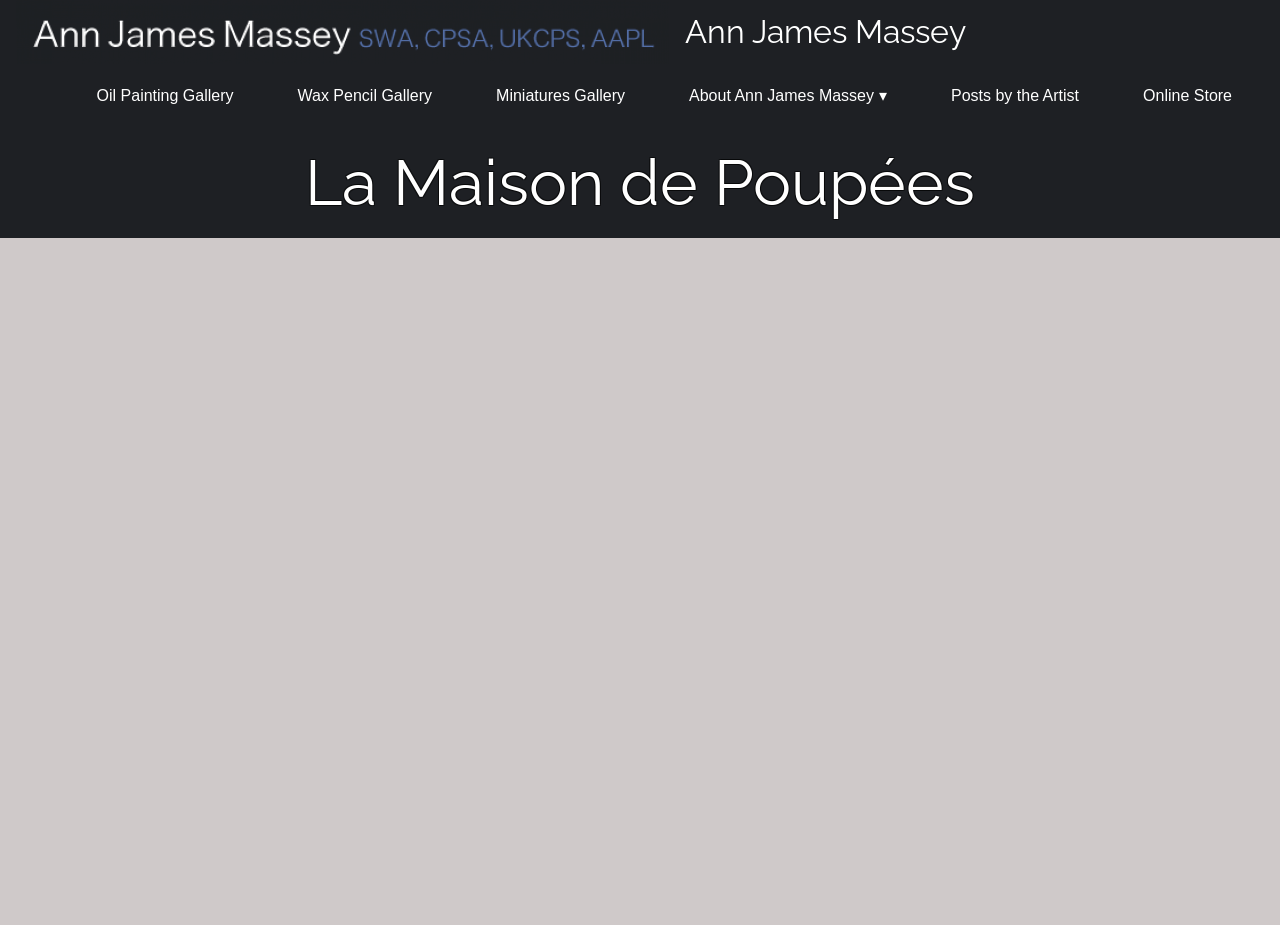What is the medium of the artwork?
With the help of the image, please provide a detailed response to the question.

I found the answer by looking at the meta description, which mentions the medium of the artwork 'La Maison de Poupées' as 'Oil on mahogany board'.